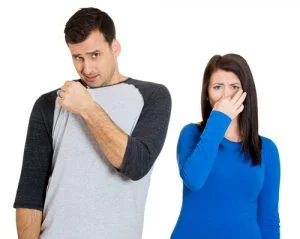What is the woman doing with her nose?
Answer the question with a single word or phrase derived from the image.

Holding it